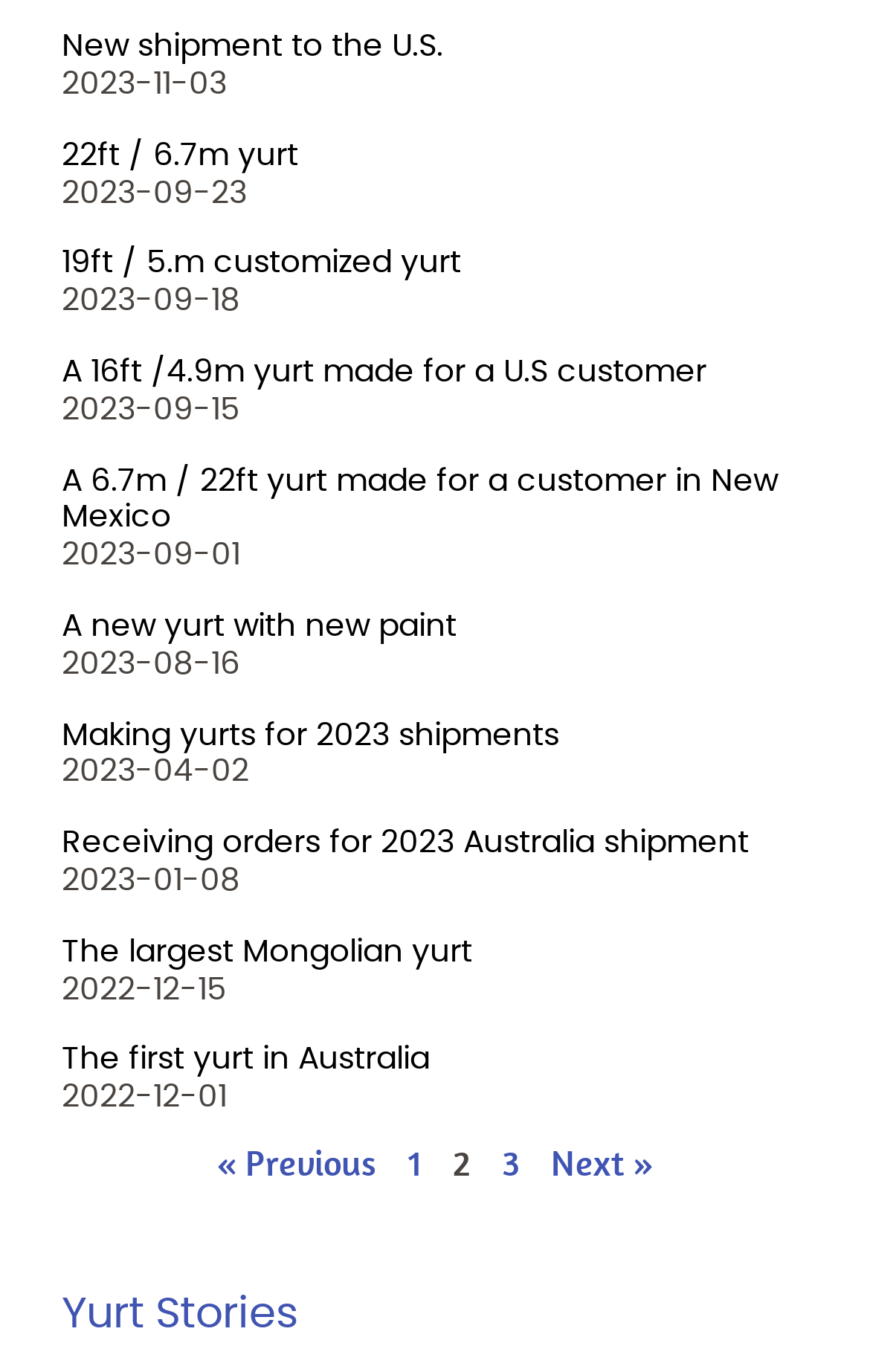How many pages are there in total?
Use the information from the screenshot to give a comprehensive response to the question.

The pagination navigation section at the bottom of the webpage shows links to 'Page 1' and 'Page 3', indicating that there are at least three pages.